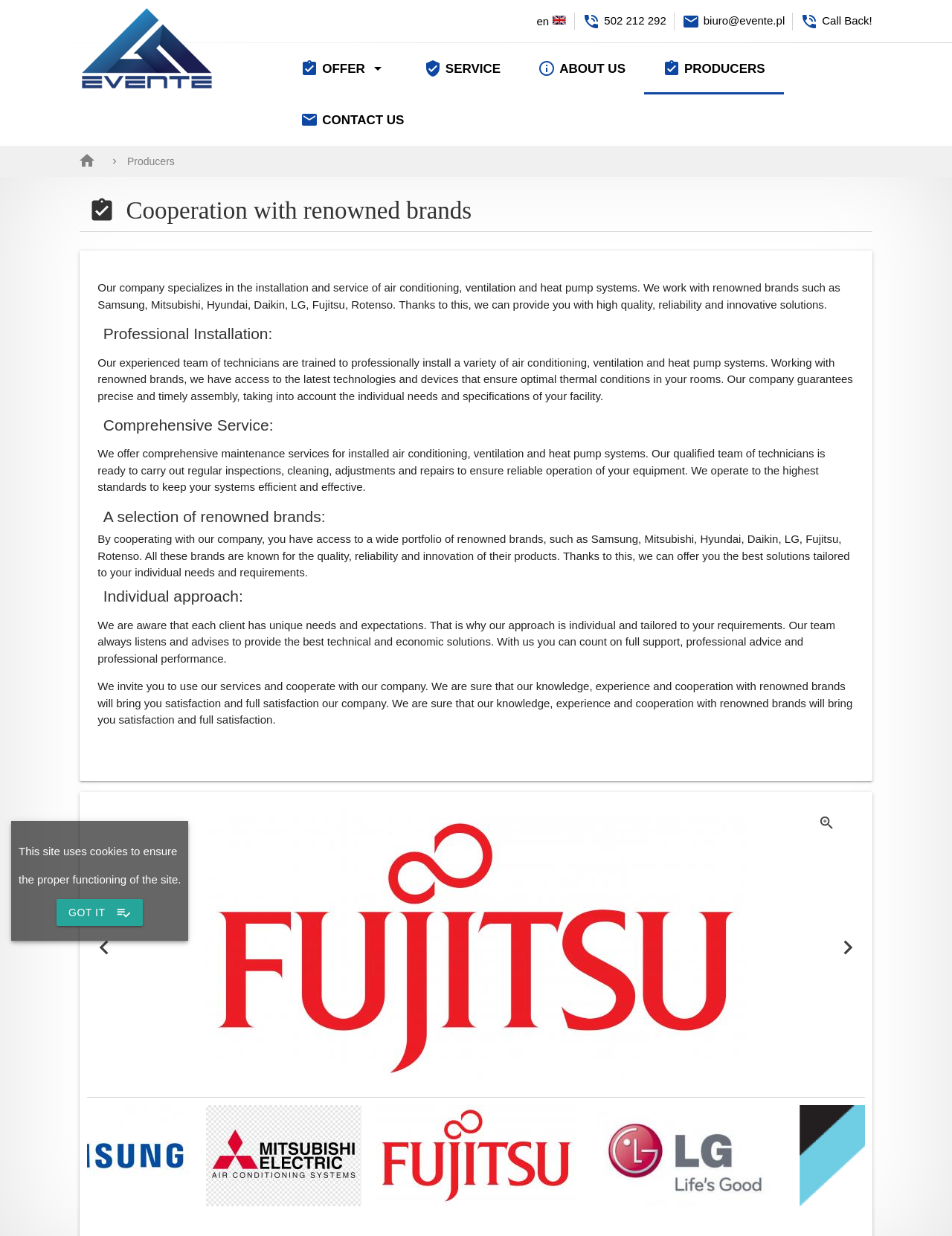Show the bounding box coordinates for the element that needs to be clicked to execute the following instruction: "Call the phone number". Provide the coordinates in the form of four float numbers between 0 and 1, i.e., [left, top, right, bottom].

[0.635, 0.011, 0.7, 0.021]